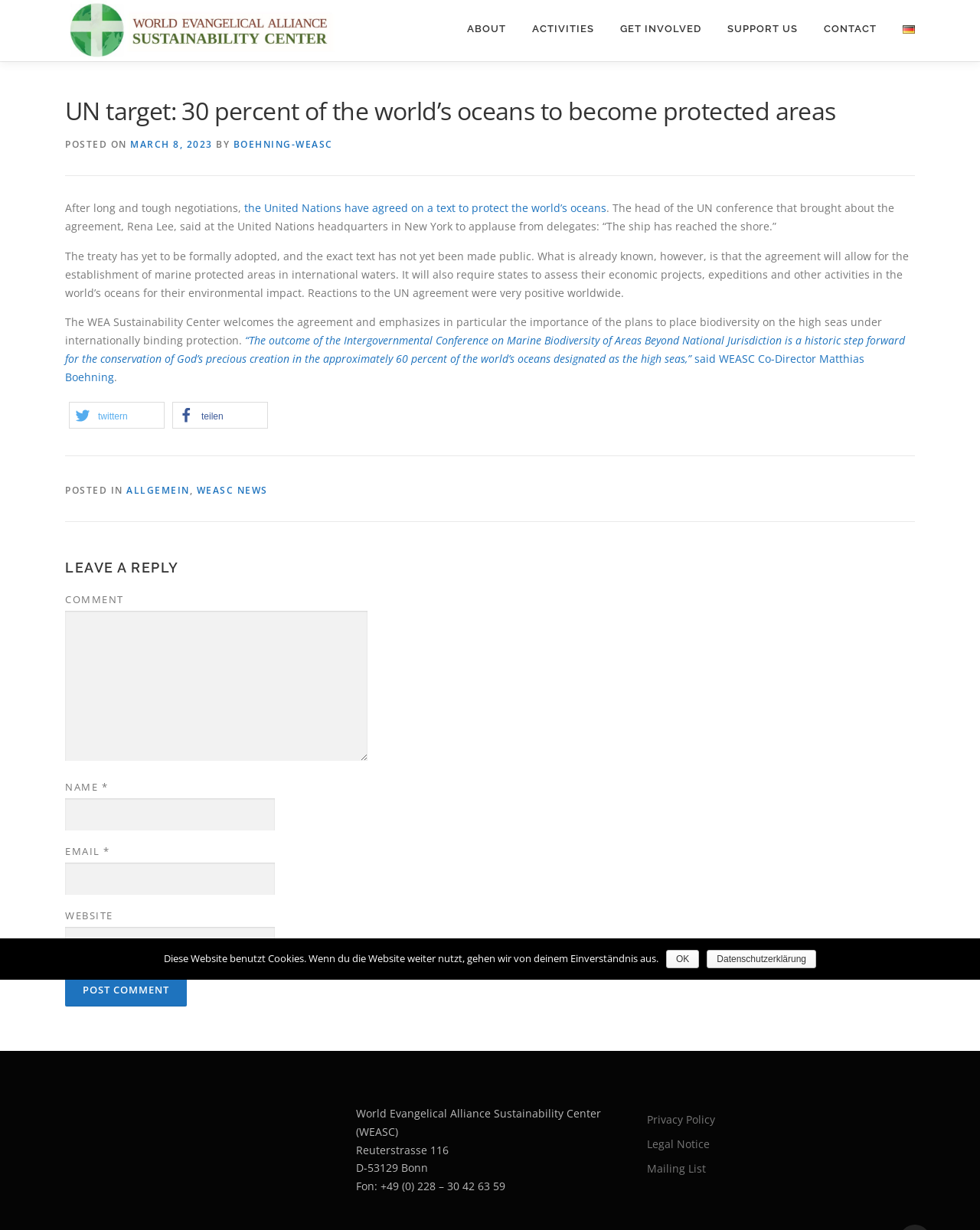Can you determine the main header of this webpage?

UN target: 30 percent of the world’s oceans to become protected areas